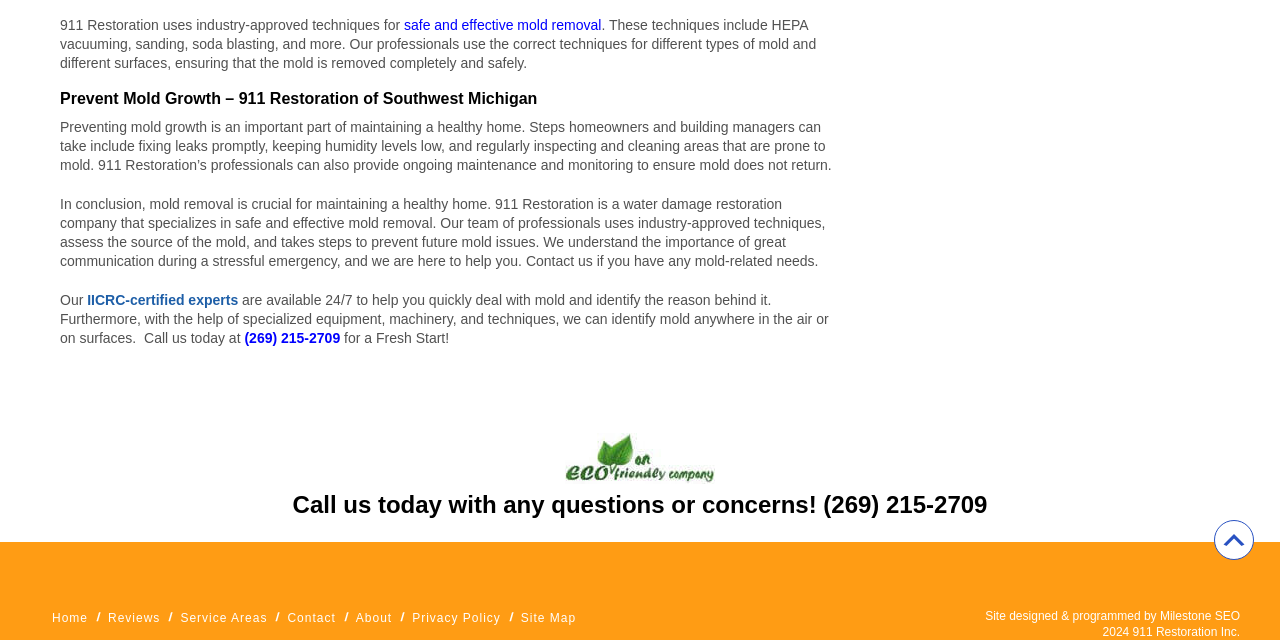Identify the bounding box coordinates of the HTML element based on this description: "Contact".

[0.225, 0.955, 0.262, 0.977]